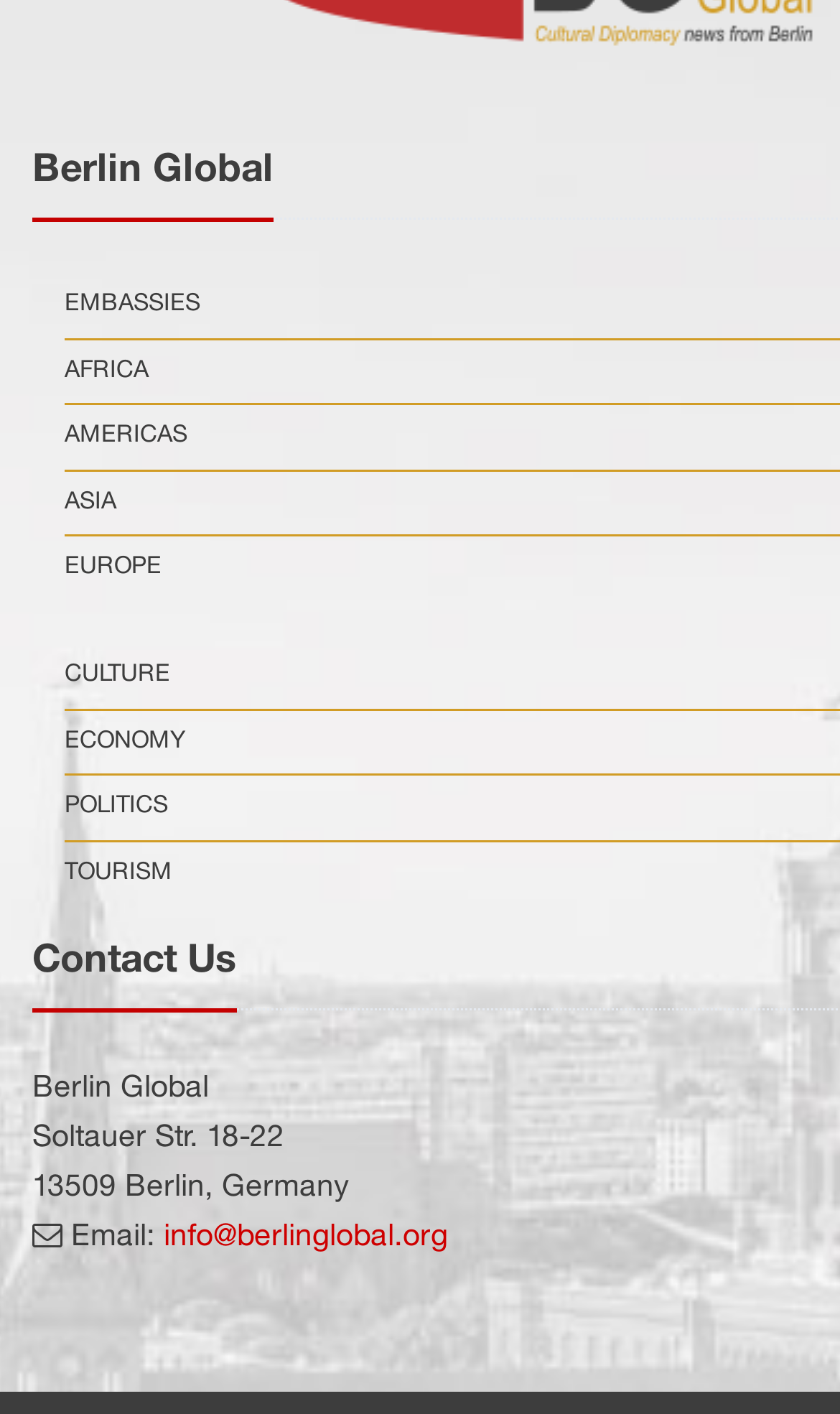Locate the bounding box coordinates of the element to click to perform the following action: 'Contact us via email'. The coordinates should be given as four float values between 0 and 1, in the form of [left, top, right, bottom].

[0.195, 0.866, 0.533, 0.886]